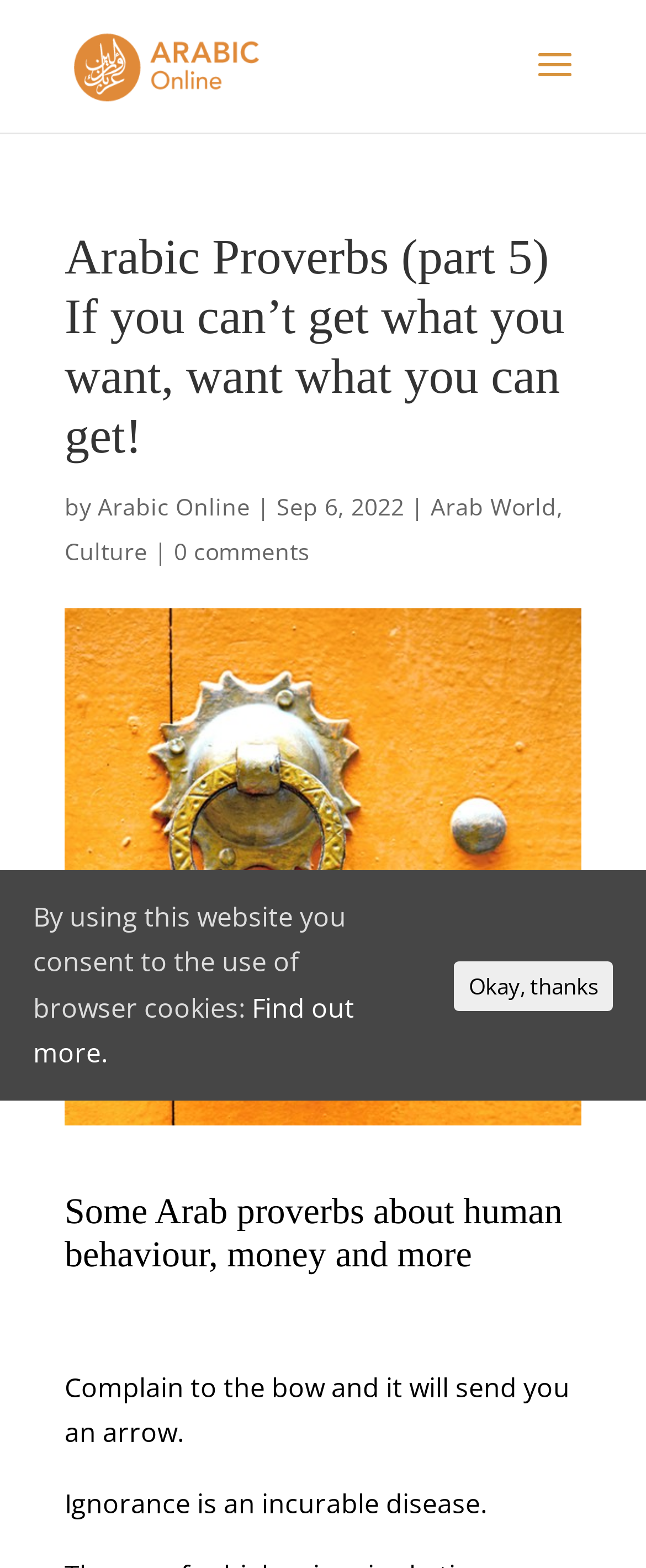Determine the bounding box for the UI element described here: "Okay, thanks".

[0.703, 0.613, 0.949, 0.644]